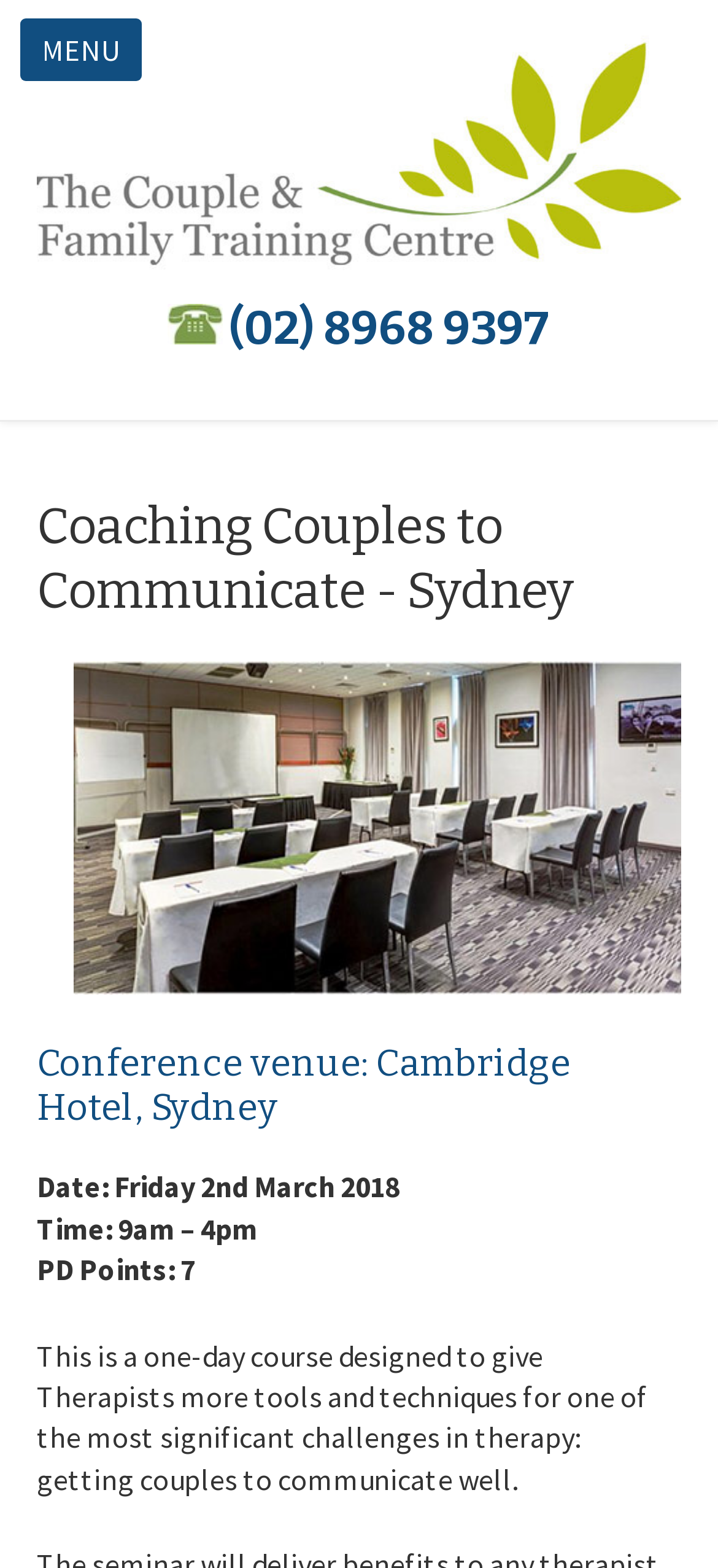Articulate a complete and detailed caption of the webpage elements.

The webpage appears to be an event page for a conference titled "Coaching Couples to Communicate - Sydney". At the top left of the page, there is a link to "The Couple & Family Training center" accompanied by an image with the same name. Below this, there is a heading displaying the phone number "(02) 8968 9397" with a small phone icon image next to it. 

To the right of the phone number, there is a link to the same phone number. Above these elements, there is a small "MENU" text. 

The main content of the page starts with a large heading "Coaching Couples to Communicate - Sydney" followed by a figure with an image. Below this, there is a heading describing the conference venue as "Cambridge Hotel, Sydney". 

Further down, there are three static text elements displaying the conference details: "Date: Friday 2nd March 2018", "Time: 9am – 4pm", and "PD Points: 7". Finally, there is a paragraph of text describing the conference as a one-day course designed to provide therapists with tools and techniques for helping couples communicate effectively.